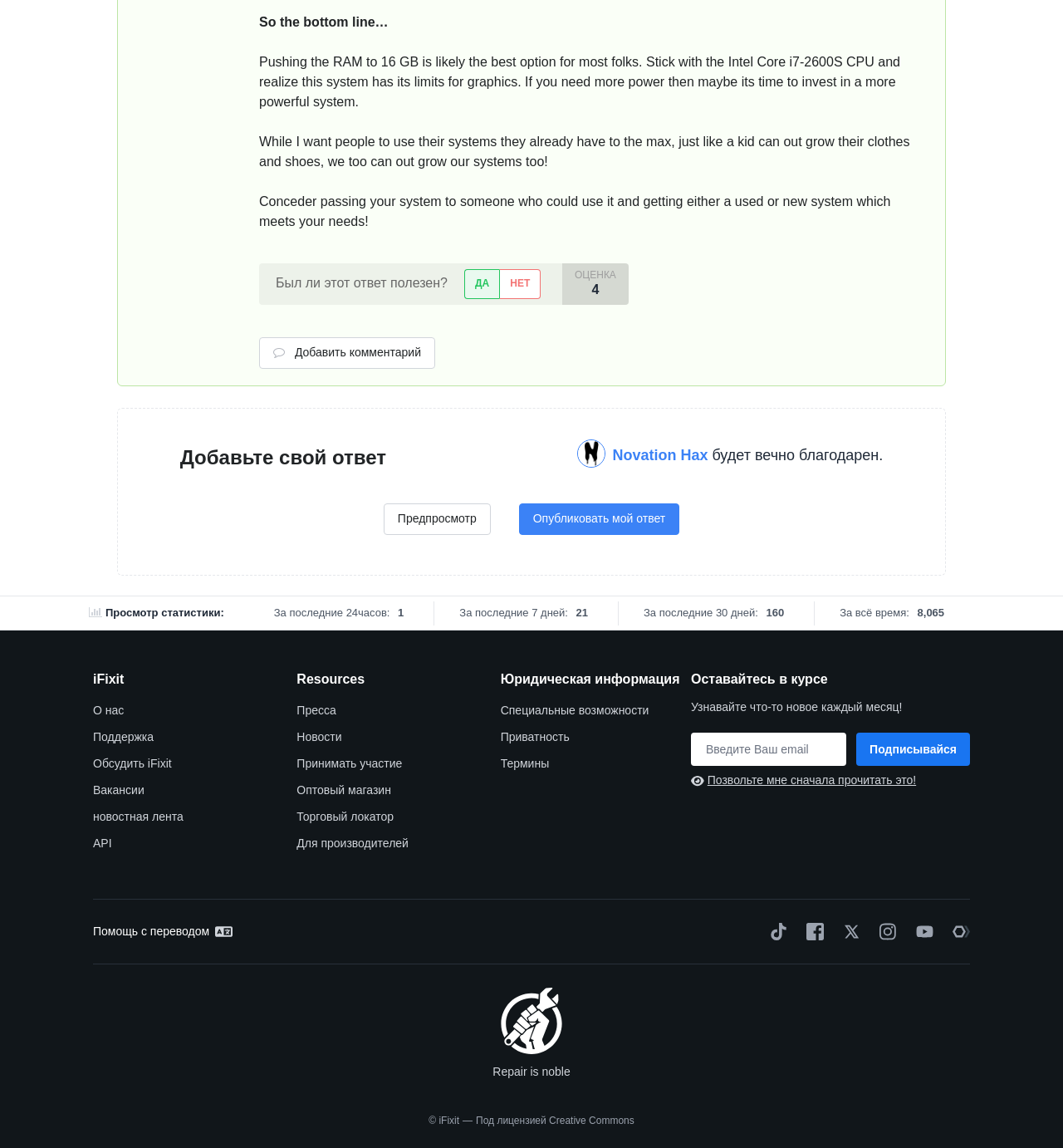Please find the bounding box coordinates of the element that must be clicked to perform the given instruction: "Click the 'Подписывайся' button". The coordinates should be four float numbers from 0 to 1, i.e., [left, top, right, bottom].

[0.806, 0.638, 0.912, 0.667]